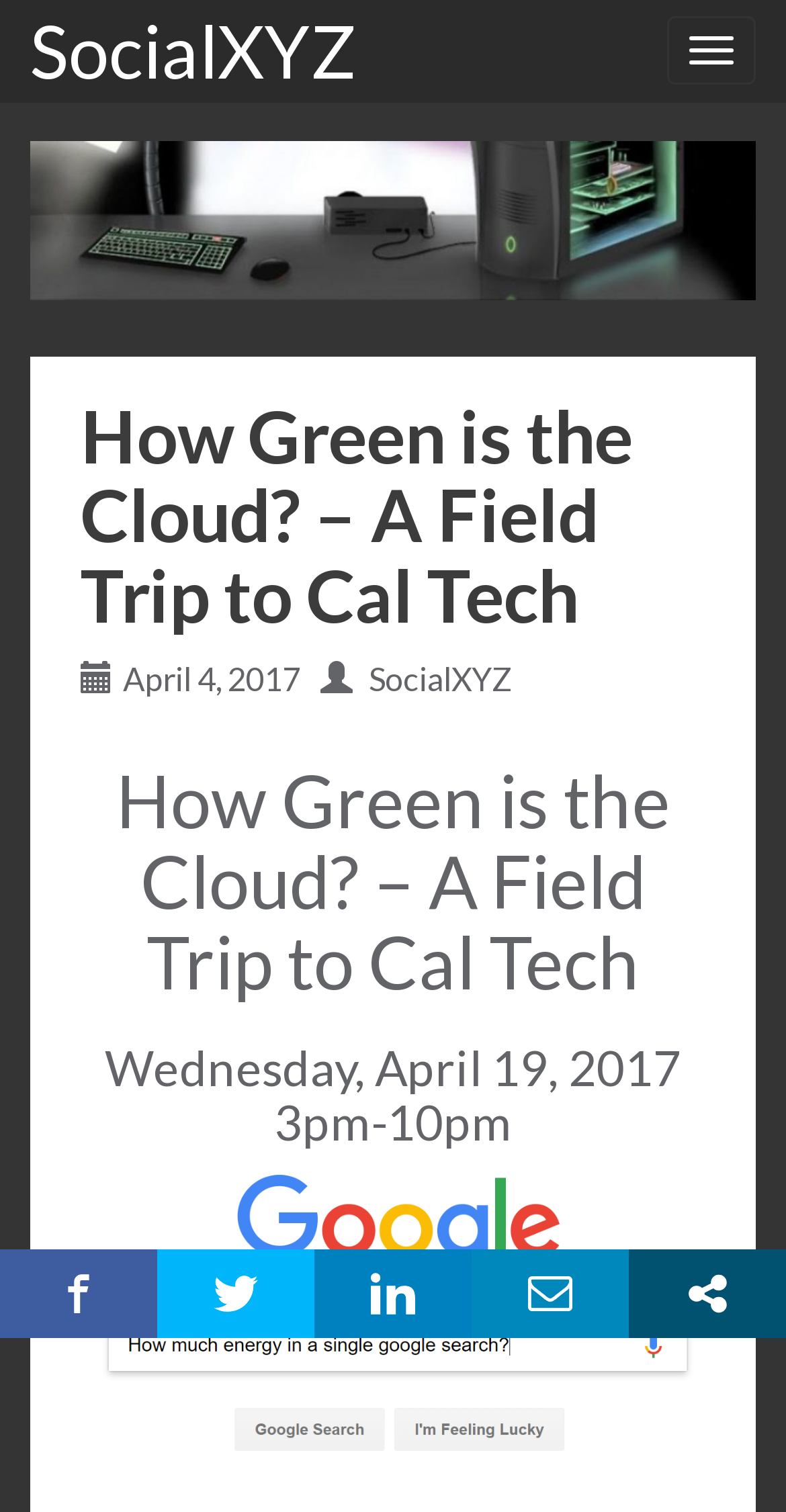Identify the bounding box coordinates for the element you need to click to achieve the following task: "Read the article 'How Green is the Cloud? – A Field Trip to Cal Tech'". Provide the bounding box coordinates as four float numbers between 0 and 1, in the form [left, top, right, bottom].

[0.103, 0.262, 0.897, 0.421]